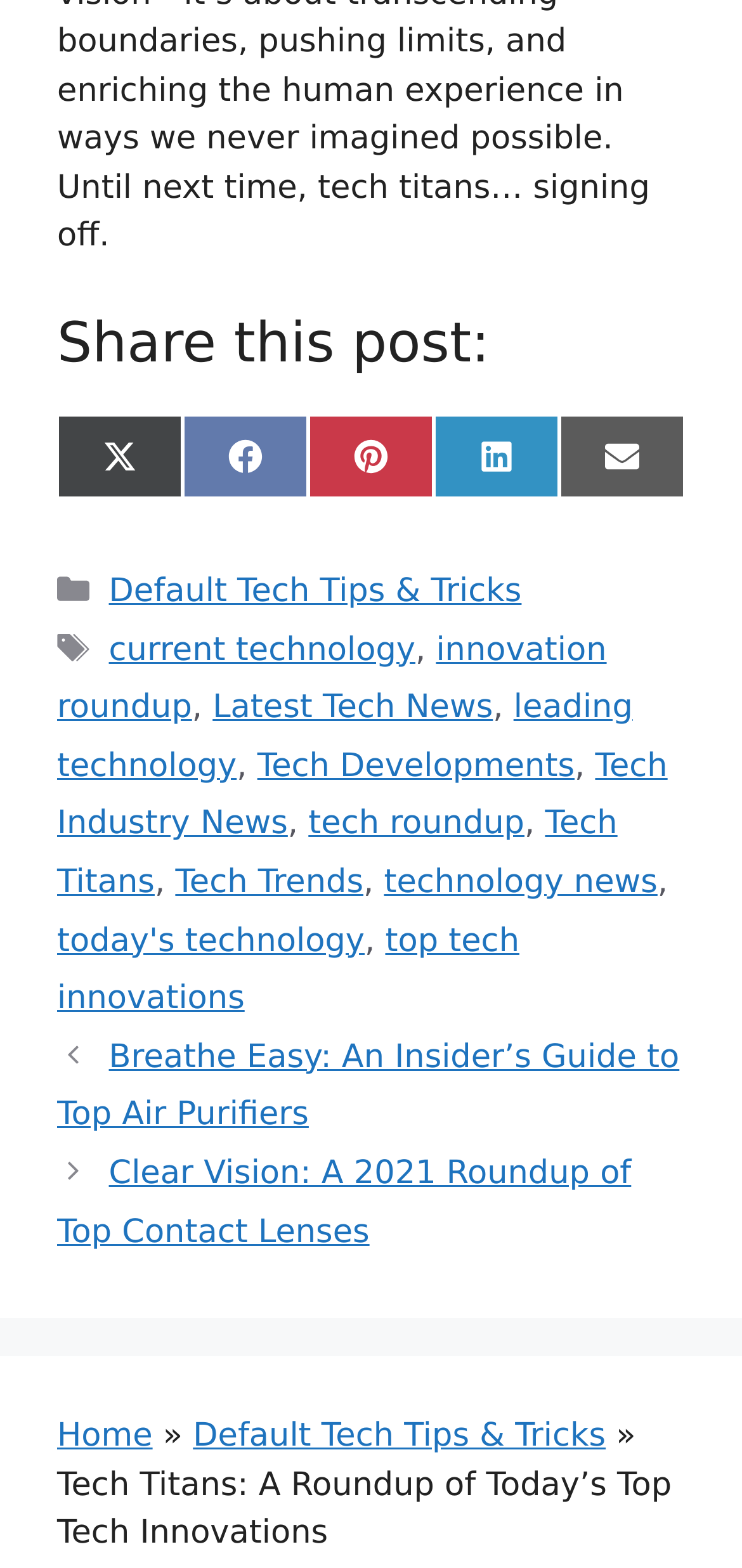Using the provided element description: "Share on Email", identify the bounding box coordinates. The coordinates should be four floats between 0 and 1 in the order [left, top, right, bottom].

[0.754, 0.264, 0.923, 0.318]